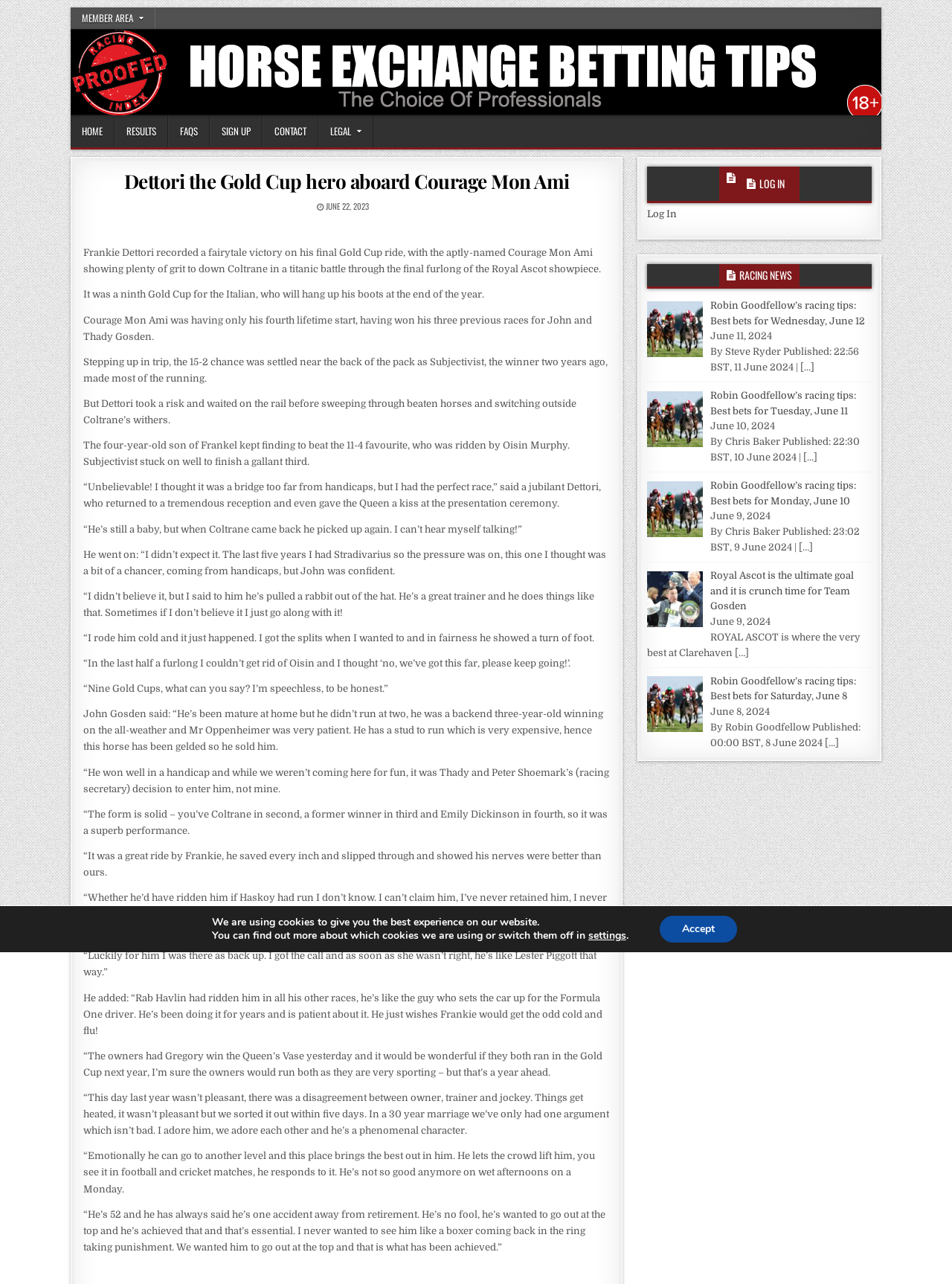Provide a single word or phrase to answer the given question: 
How many Gold Cups has Frankie Dettori won?

Nine